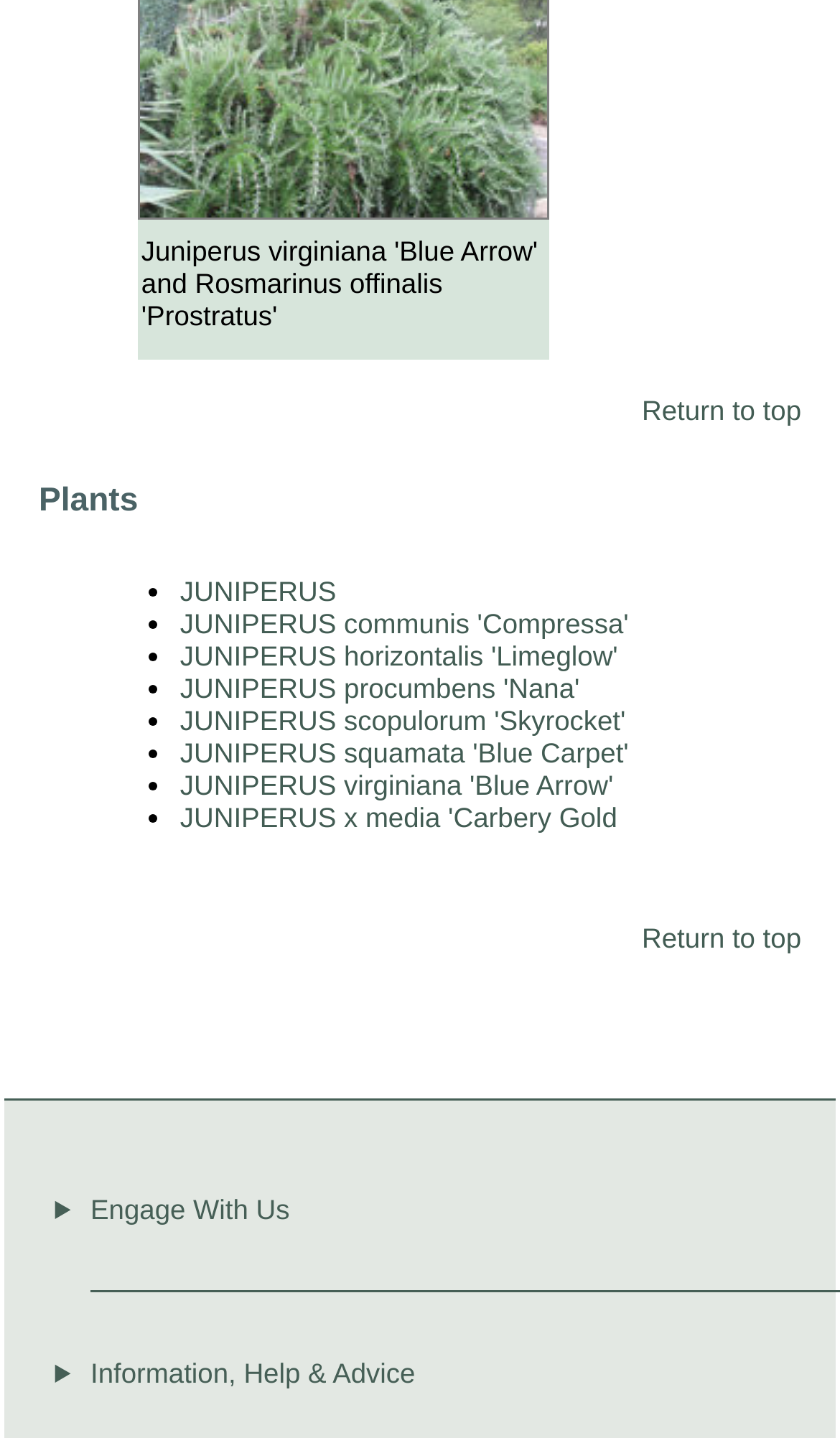Can you find the bounding box coordinates for the element that needs to be clicked to execute this instruction: "view 'Plants' category"? The coordinates should be given as four float numbers between 0 and 1, i.e., [left, top, right, bottom].

[0.046, 0.335, 0.954, 0.362]